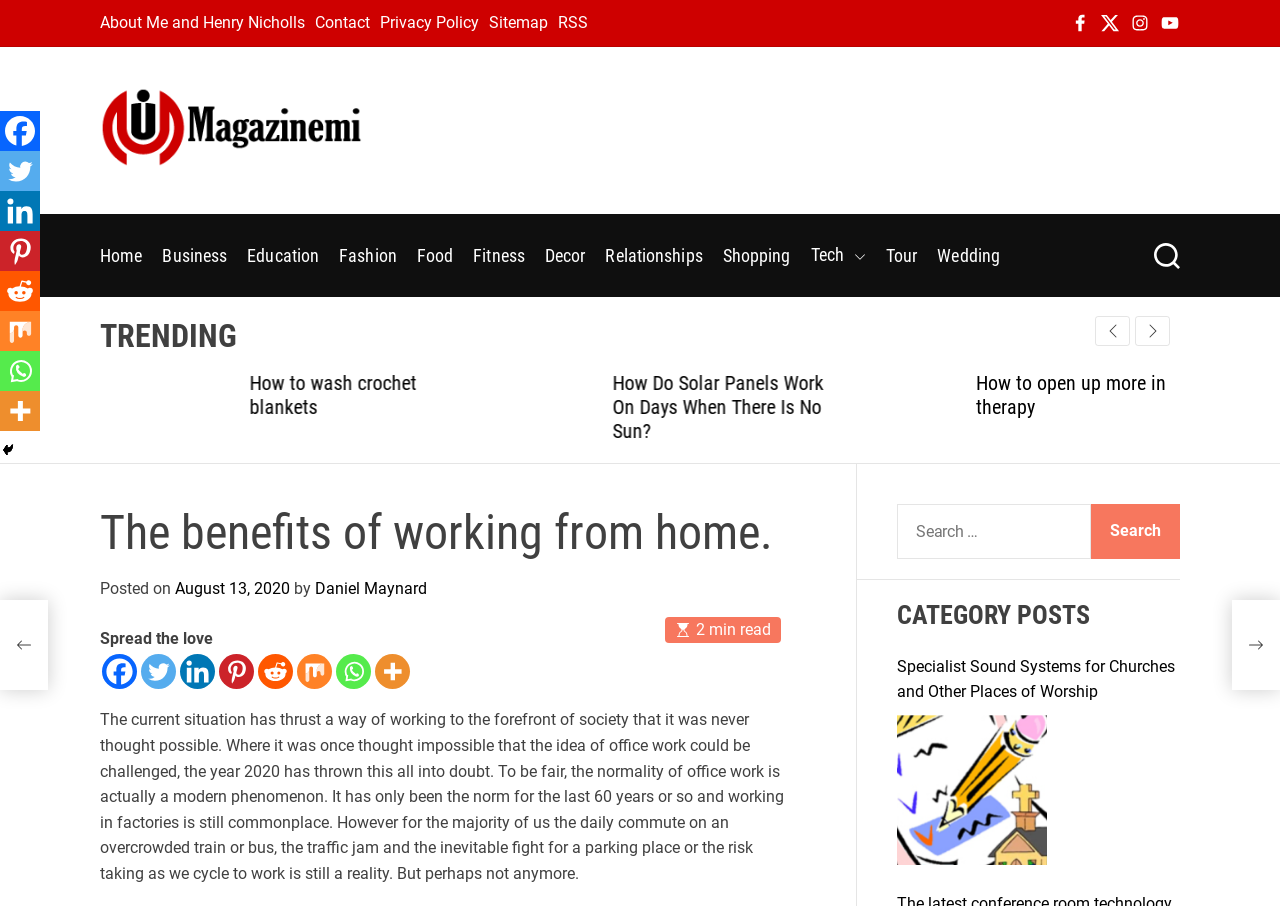How many social media links are there at the bottom of the page?
Please provide an in-depth and detailed response to the question.

I found the answer by looking at the bottom of the webpage, where I see a row of social media links. I counted them and found that there are 8 links, including Facebook, Twitter, Linkedin, Pinterest, Reddit, Mix, Whatsapp, and More.